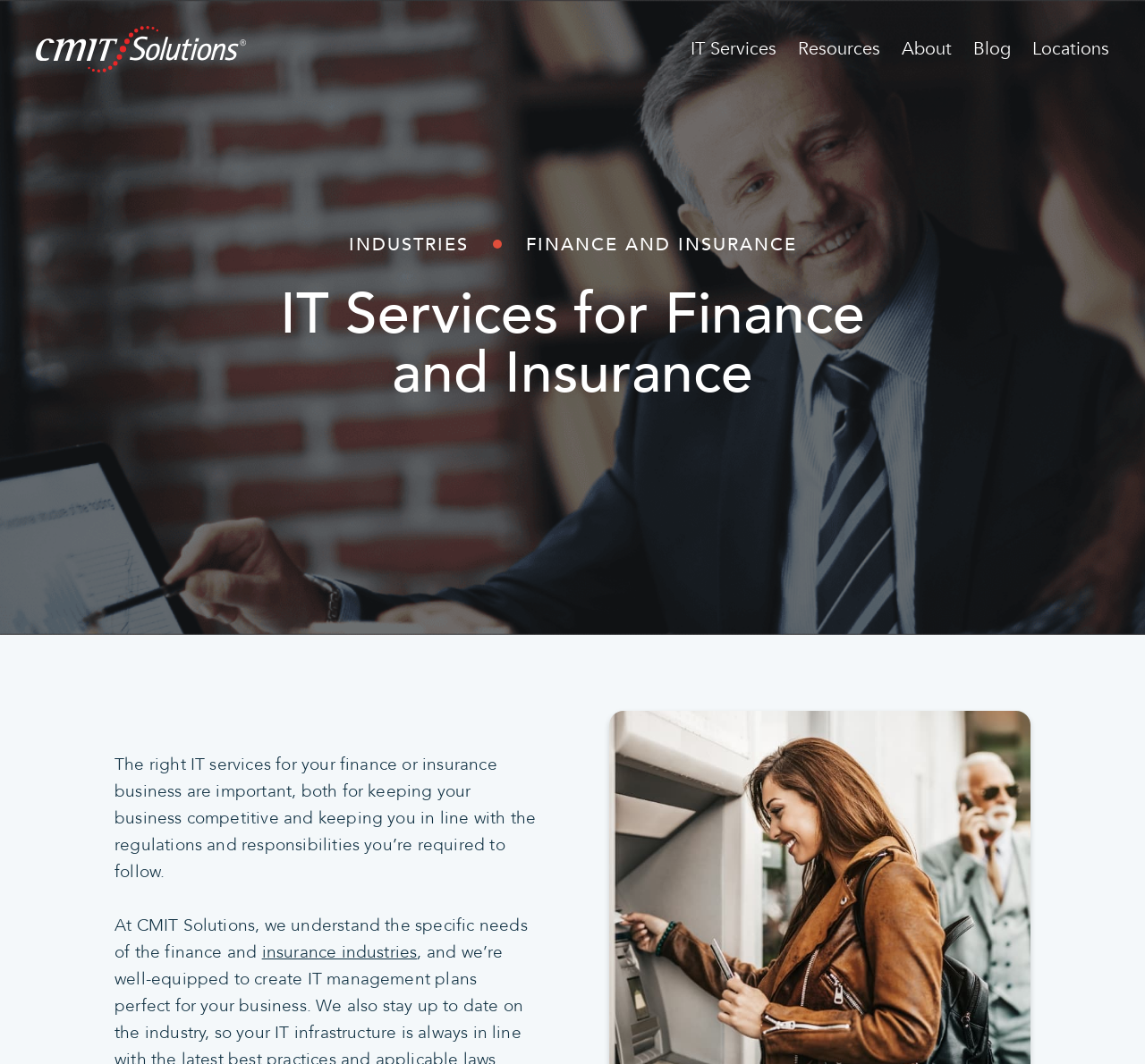Where is the logo of CMIT Solutions located? Observe the screenshot and provide a one-word or short phrase answer.

Top left